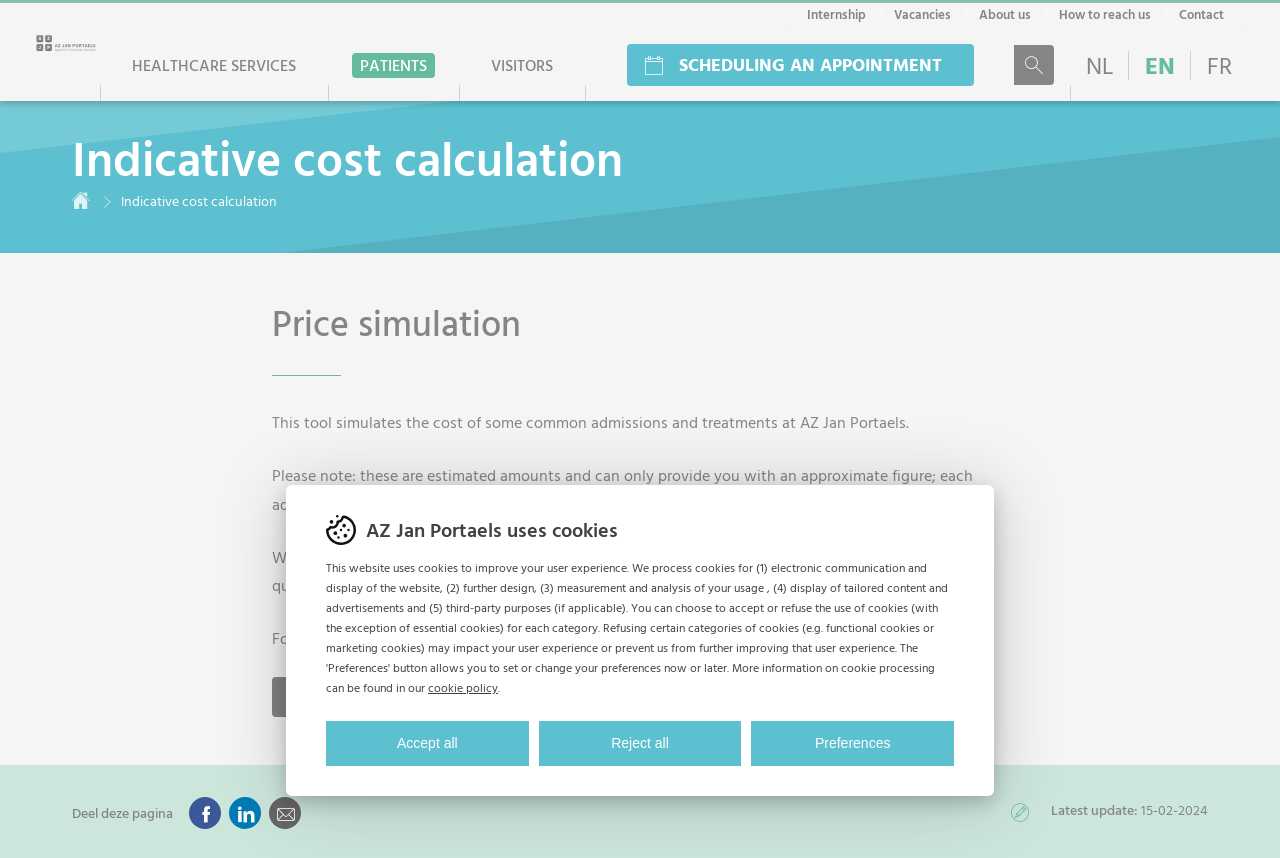Could you locate the bounding box coordinates for the section that should be clicked to accomplish this task: "Select the EN language".

[0.882, 0.059, 0.93, 0.093]